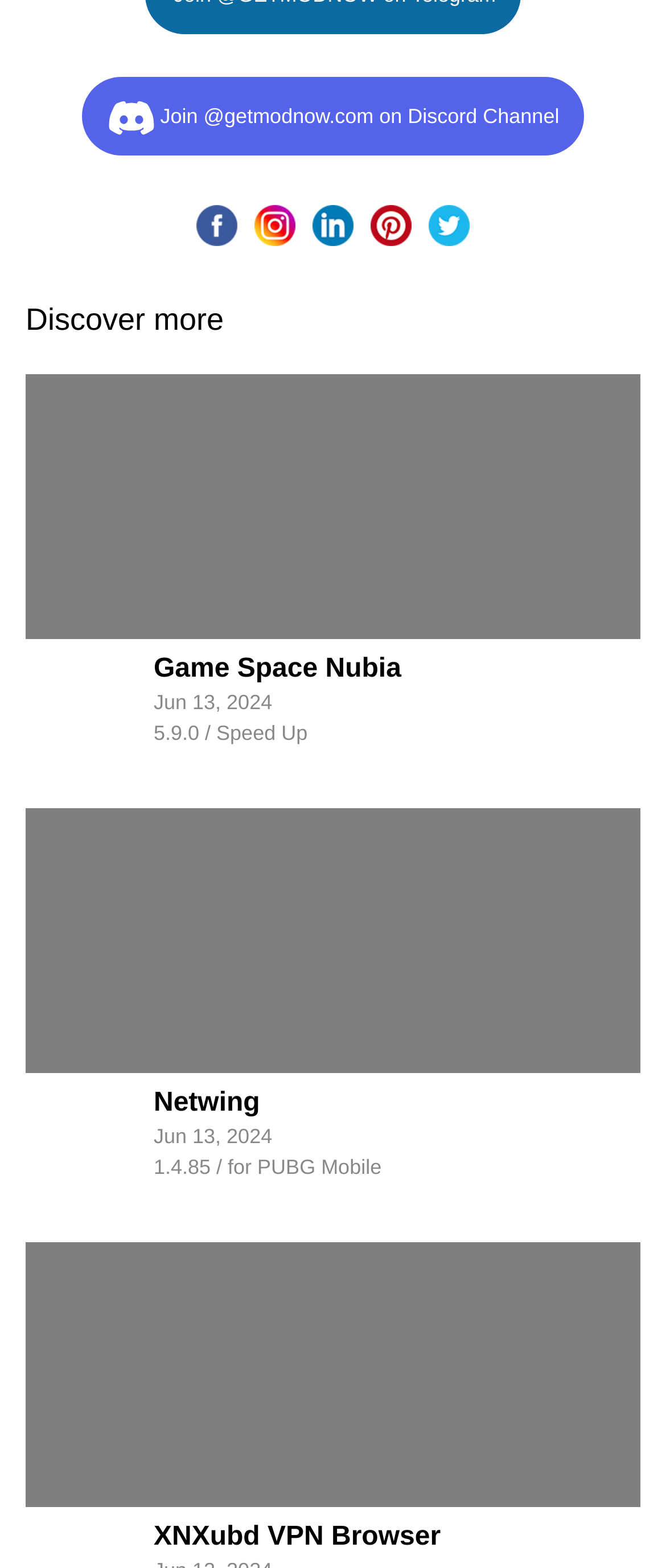Respond concisely with one word or phrase to the following query:
What is the social media platform with a discord icon?

Discord